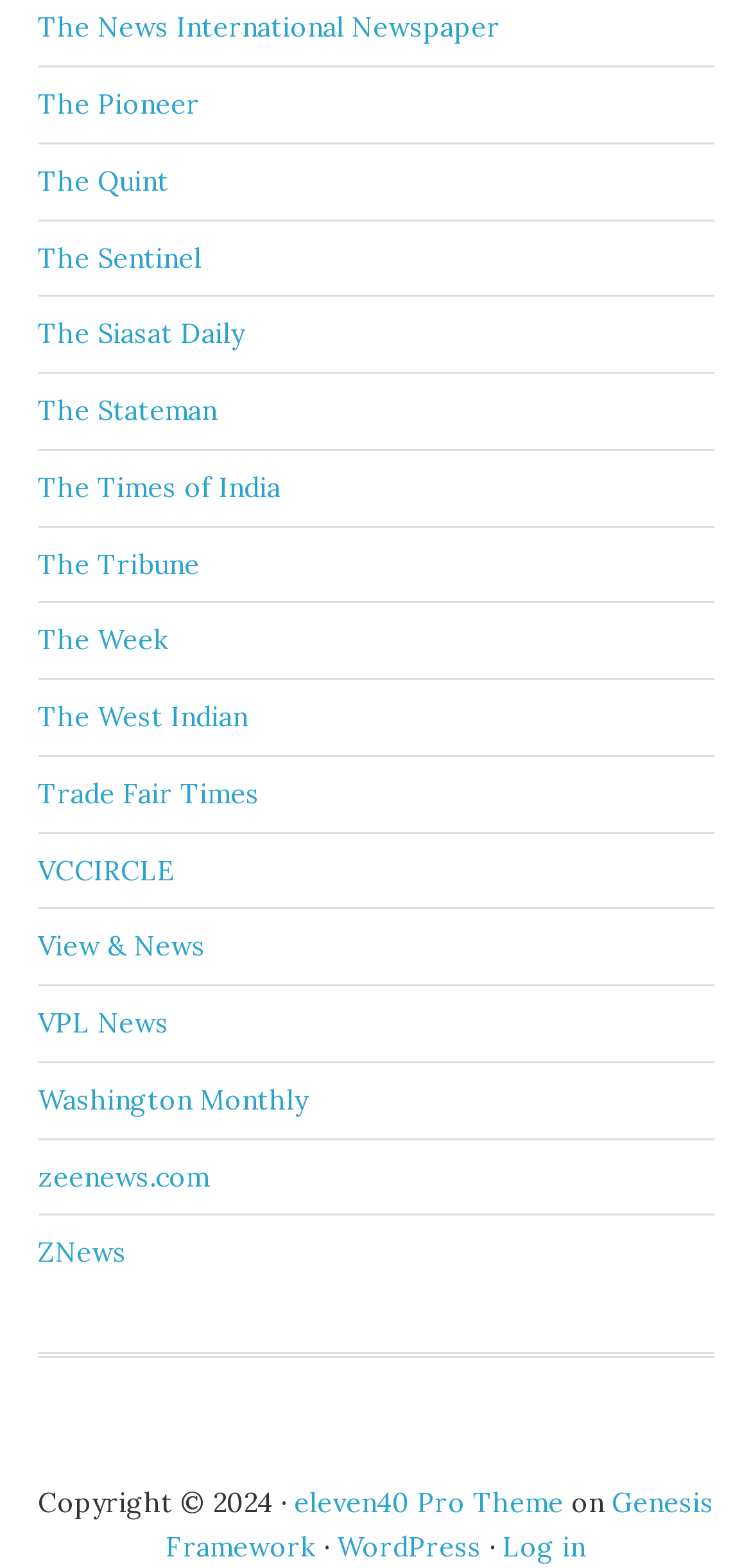Kindly determine the bounding box coordinates of the area that needs to be clicked to fulfill this instruction: "check the copyright information".

[0.05, 0.947, 0.391, 0.969]